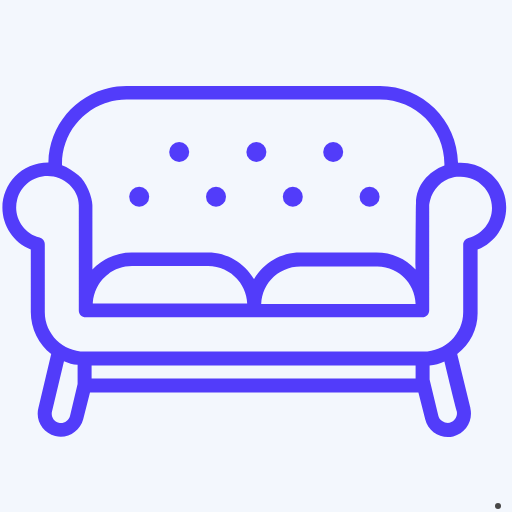Generate an in-depth description of the image you see.

The image depicts a cozy and stylish upholstered sofa, ideal for enhancing the comfort of any living space. Its modern design features soft cushions and a streamlined silhouette, making it a perfect centerpiece for relaxation or entertaining guests. The sleek upholstery, likely in a neutral or contemporary hue, complements various interior decor styles. This sofa represents a key aspect of upholstery cleaning services, as proper maintenance ensures the longevity and cleanliness of such furniture. Whether it's shedding light on its aesthetic appeal or emphasizing its importance in home comfort, this image captures the essence of quality upholstery.